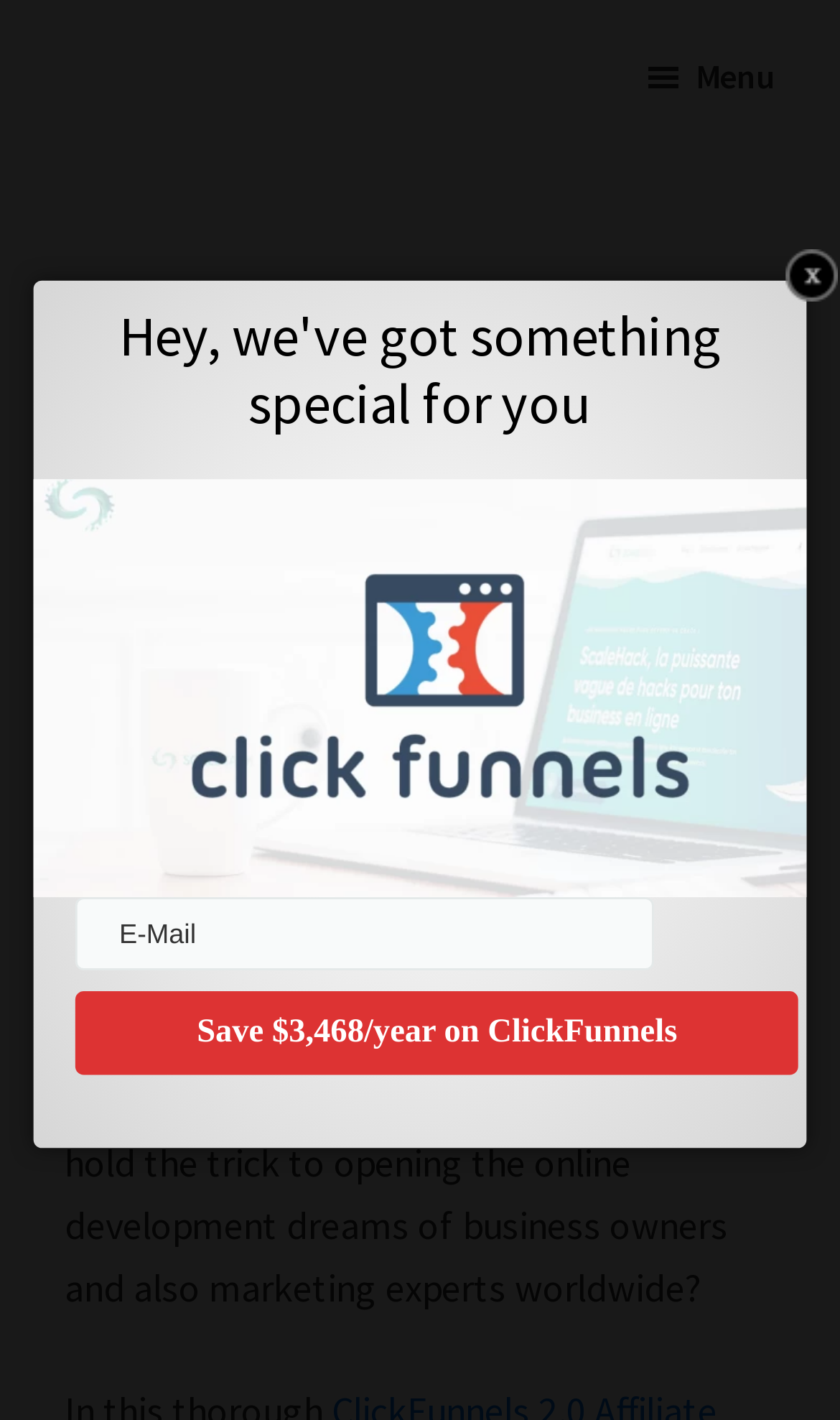From the webpage screenshot, identify the region described by name="submit" value="Save $3,468/year on ClickFunnels". Provide the bounding box coordinates as (top-left x, top-left y, bottom-right x, bottom-right y), with each value being a floating point number between 0 and 1.

[0.09, 0.698, 0.951, 0.757]